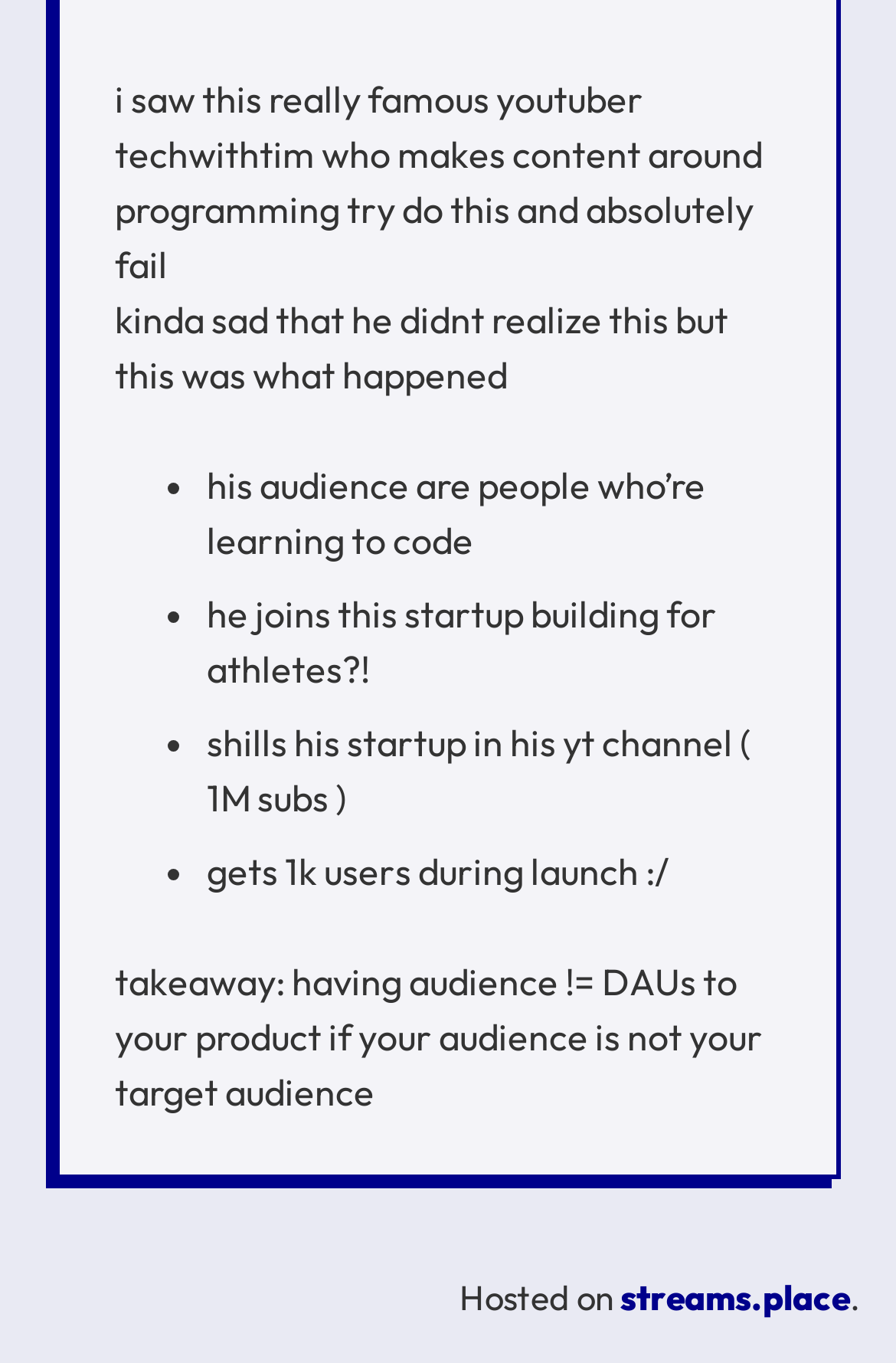Using the description: "streams.place", identify the bounding box of the corresponding UI element in the screenshot.

[0.692, 0.937, 0.949, 0.969]